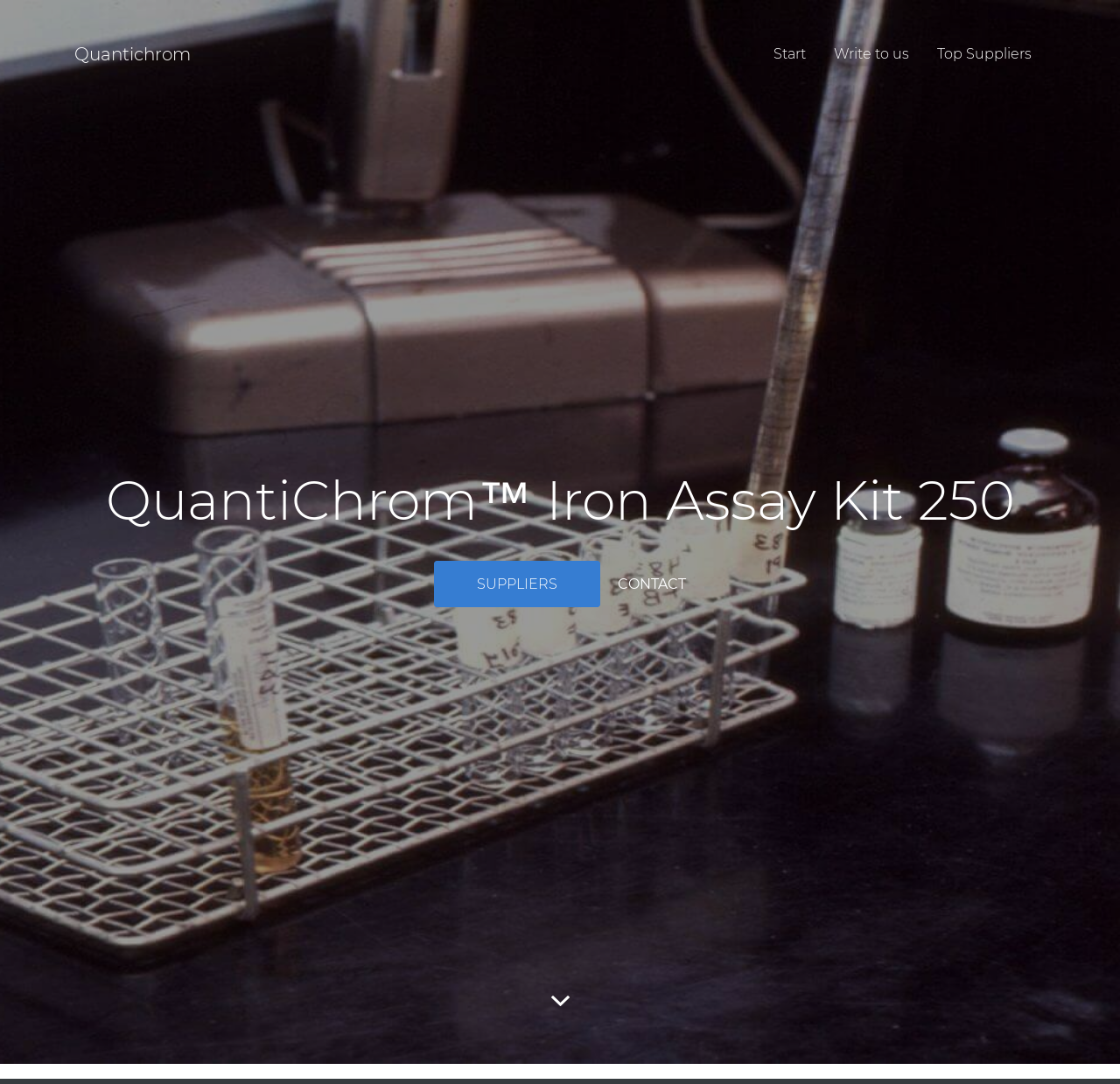What is the contact method provided?
Answer the question using a single word or phrase, according to the image.

Write to us